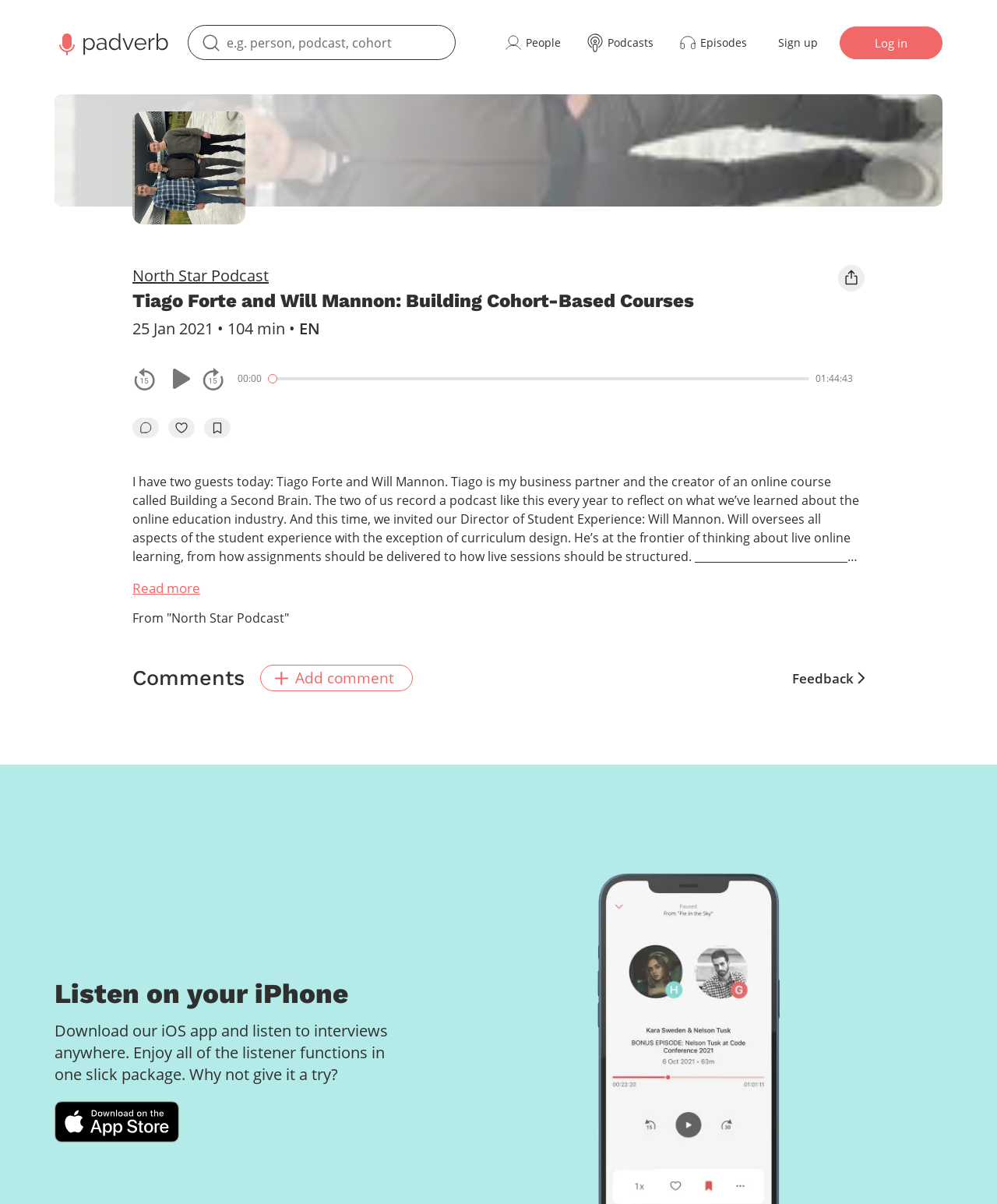Locate the bounding box coordinates of the clickable area needed to fulfill the instruction: "Play or pause the podcast".

[0.167, 0.304, 0.192, 0.325]